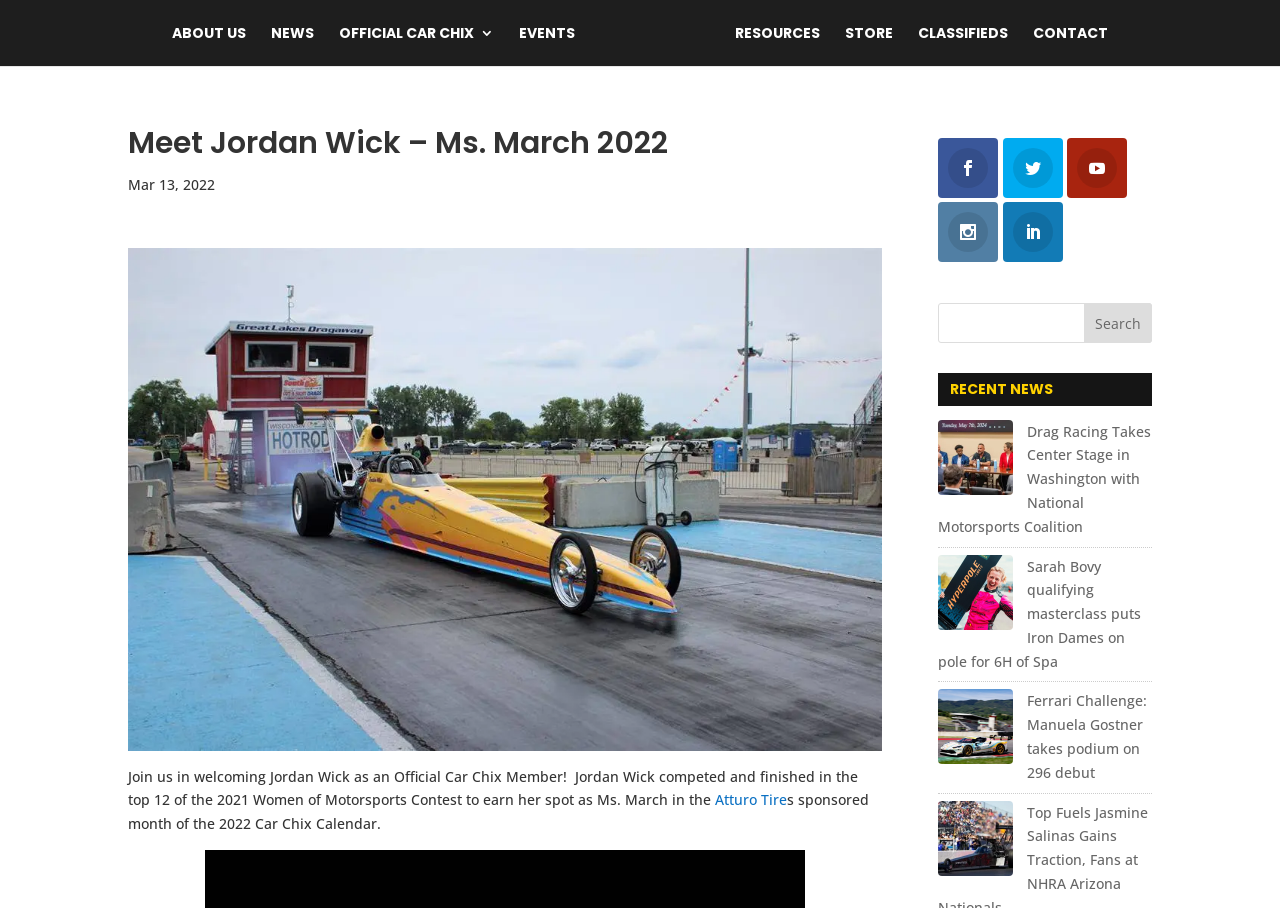Indicate the bounding box coordinates of the clickable region to achieve the following instruction: "Visit the STORE."

[0.66, 0.029, 0.697, 0.073]